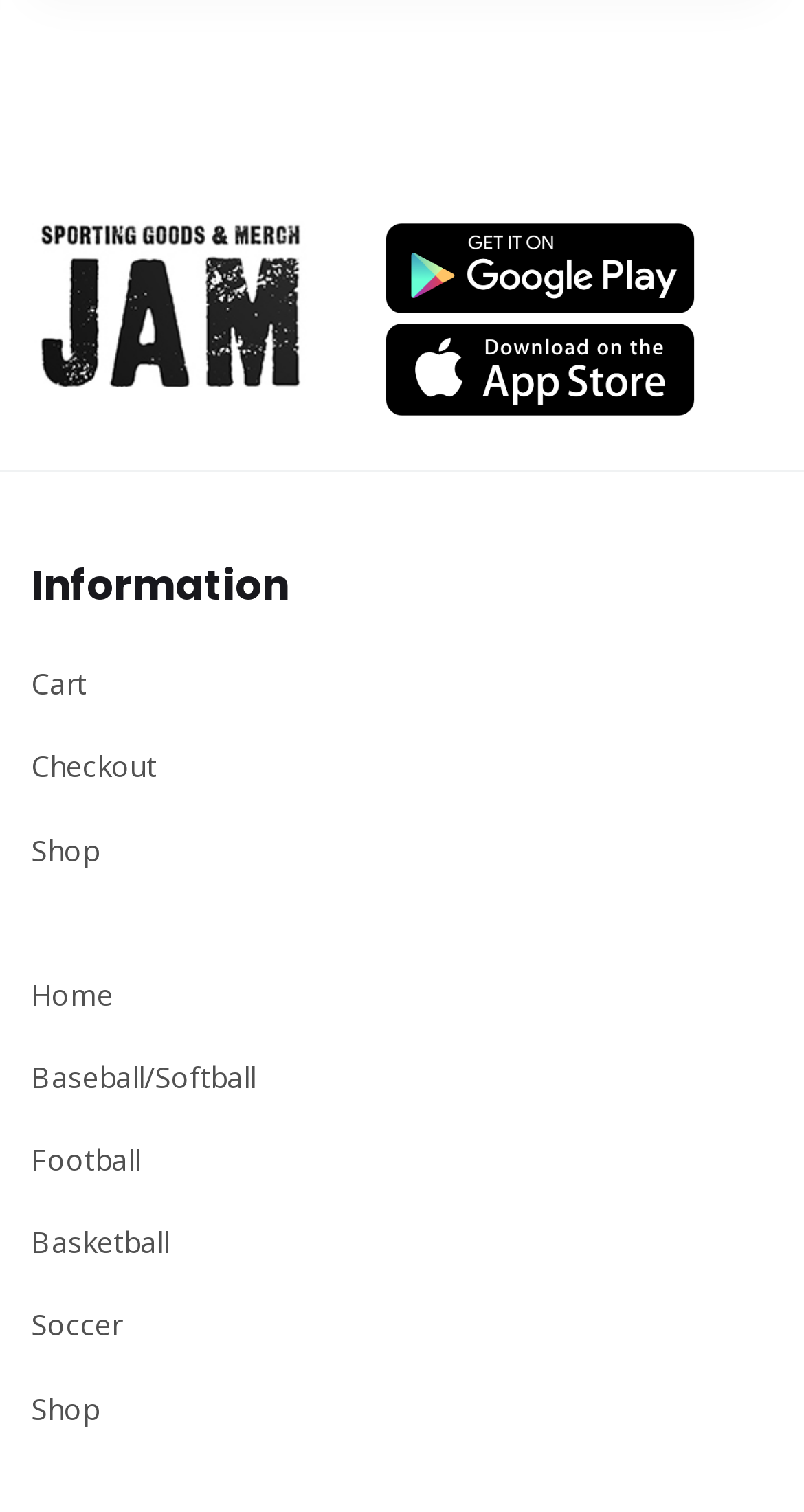Please specify the bounding box coordinates of the area that should be clicked to accomplish the following instruction: "View the cart". The coordinates should consist of four float numbers between 0 and 1, i.e., [left, top, right, bottom].

[0.038, 0.439, 0.108, 0.465]